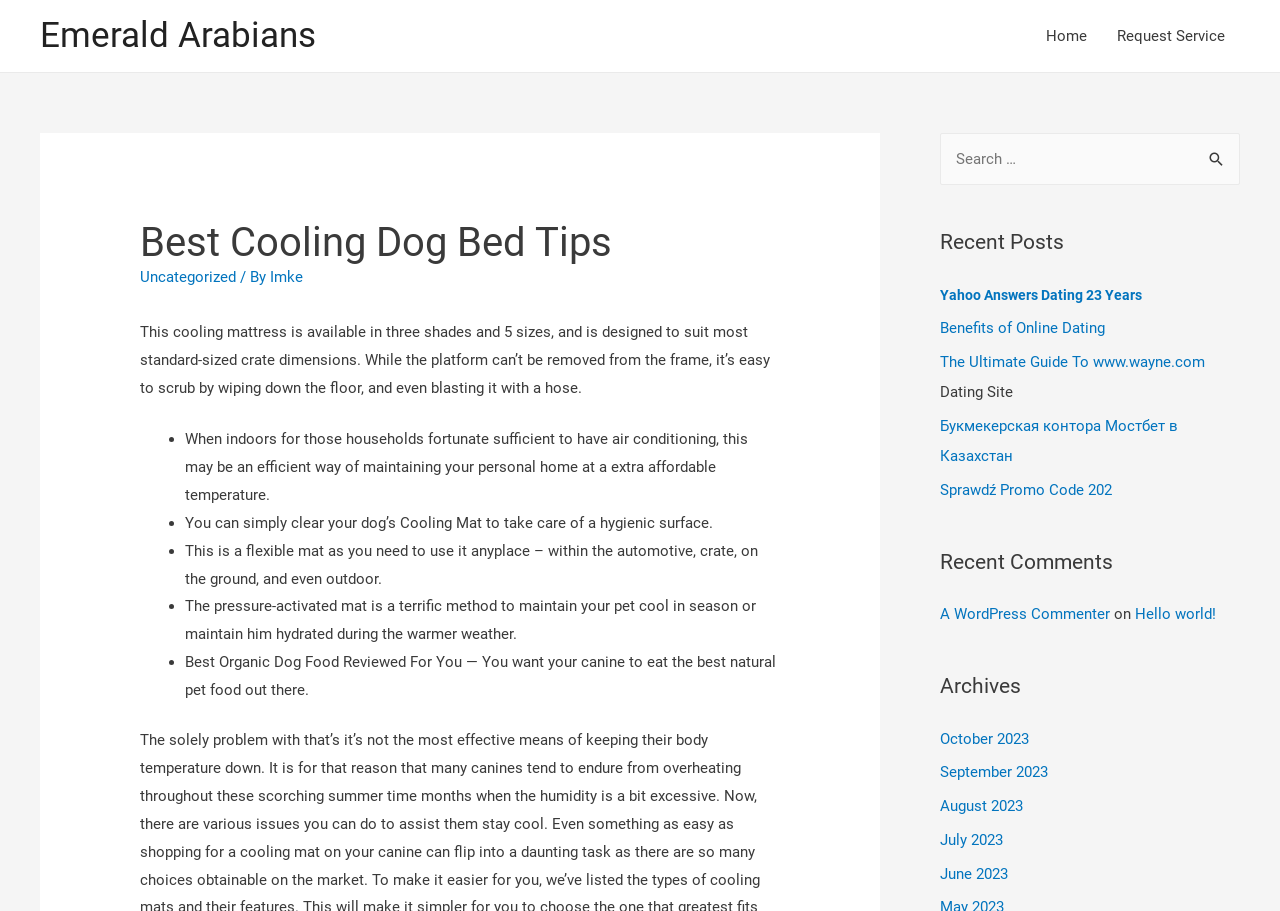Answer the question briefly using a single word or phrase: 
What is the purpose of the cooling dog bed?

To keep dog cool